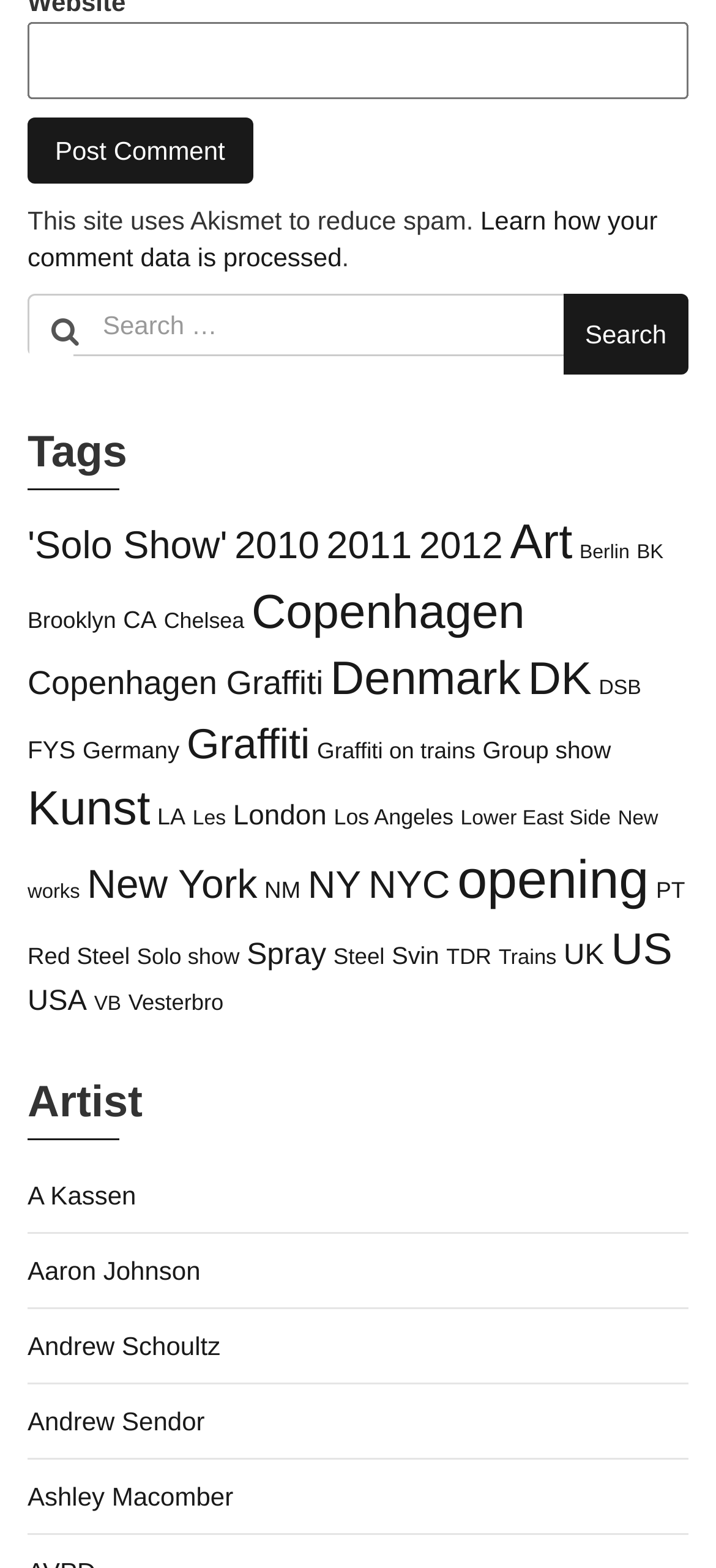Please specify the bounding box coordinates of the clickable section necessary to execute the following command: "Explore artworks by A Kassen".

[0.038, 0.753, 0.19, 0.772]